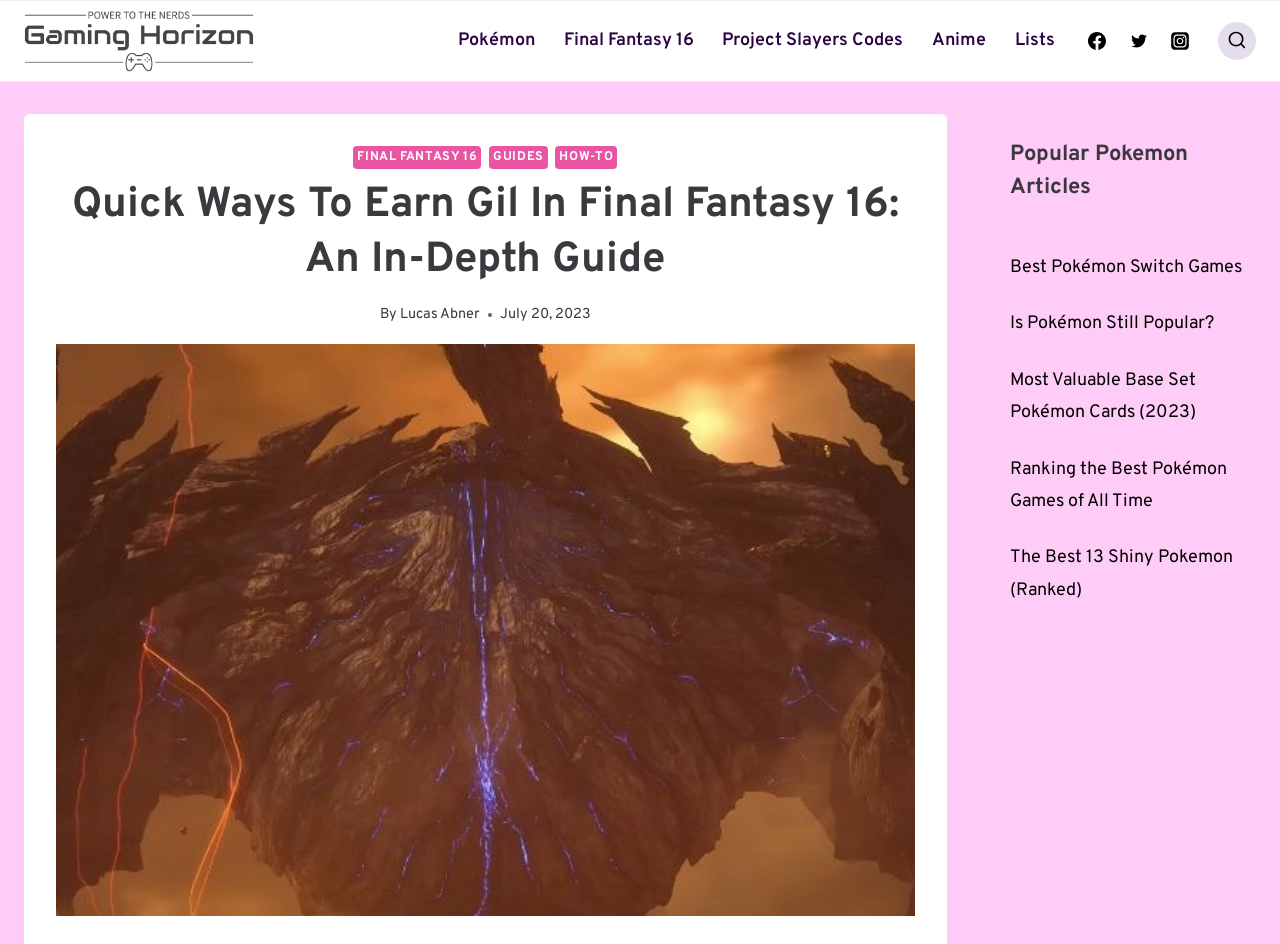Use a single word or phrase to answer the question: 
What is the category of the popular articles section?

Pokémon